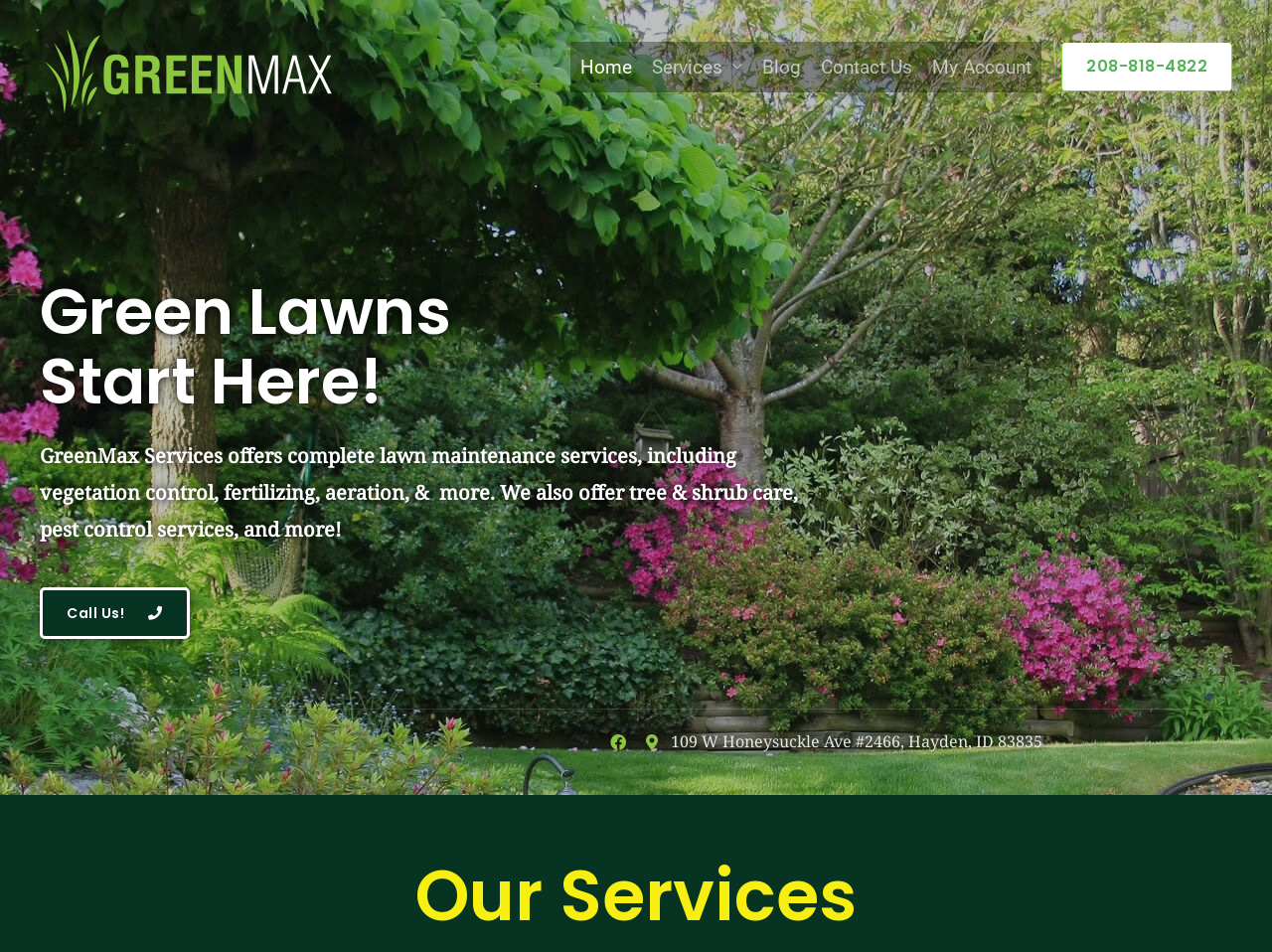Provide the bounding box coordinates in the format (top-left x, top-left y, bottom-right x, bottom-right y). All values are floating point numbers between 0 and 1. Determine the bounding box coordinate of the UI element described as: alt="Greenmax Services"

[0.031, 0.057, 0.266, 0.08]